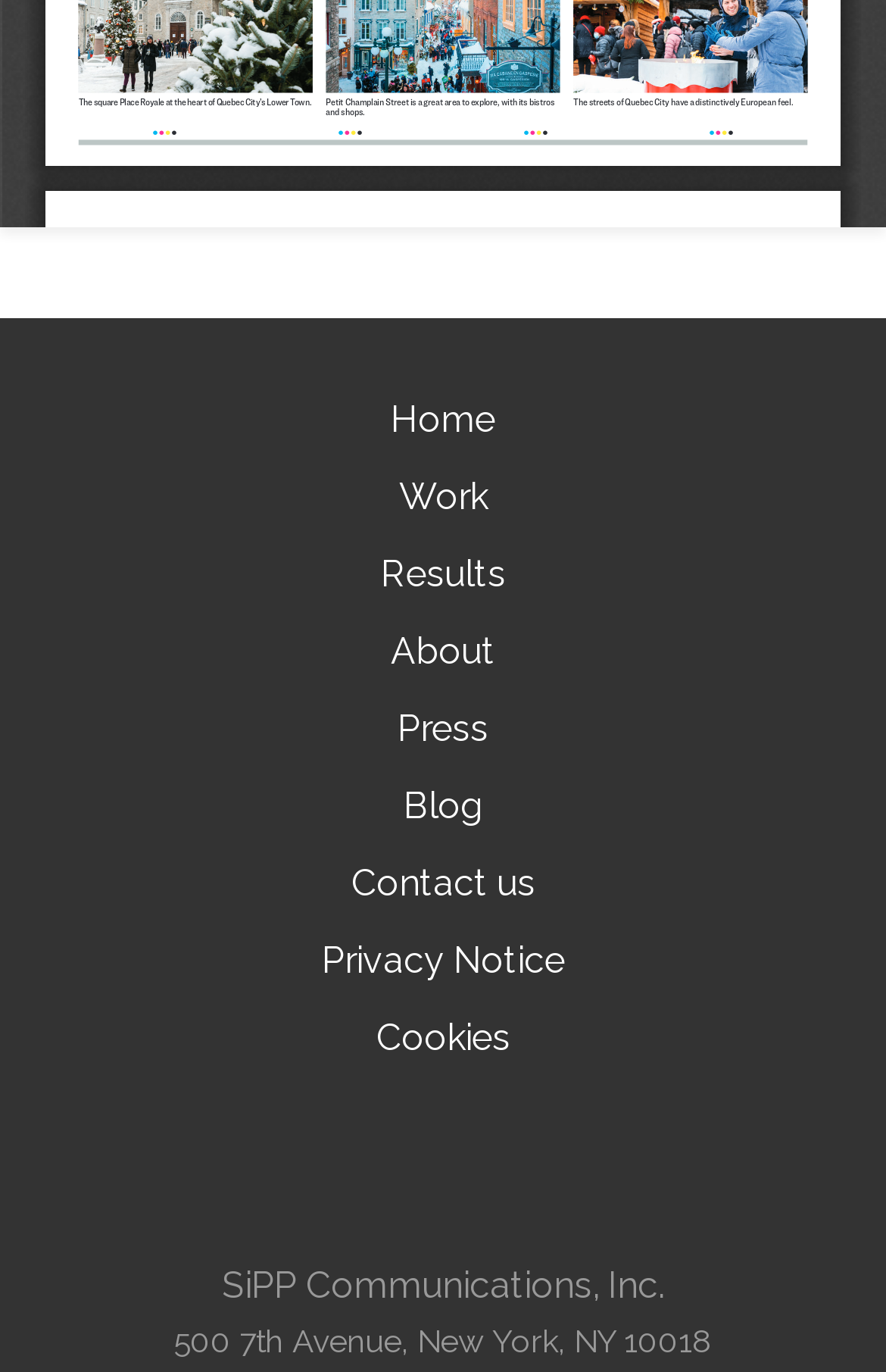Determine the bounding box coordinates of the target area to click to execute the following instruction: "view post details."

None